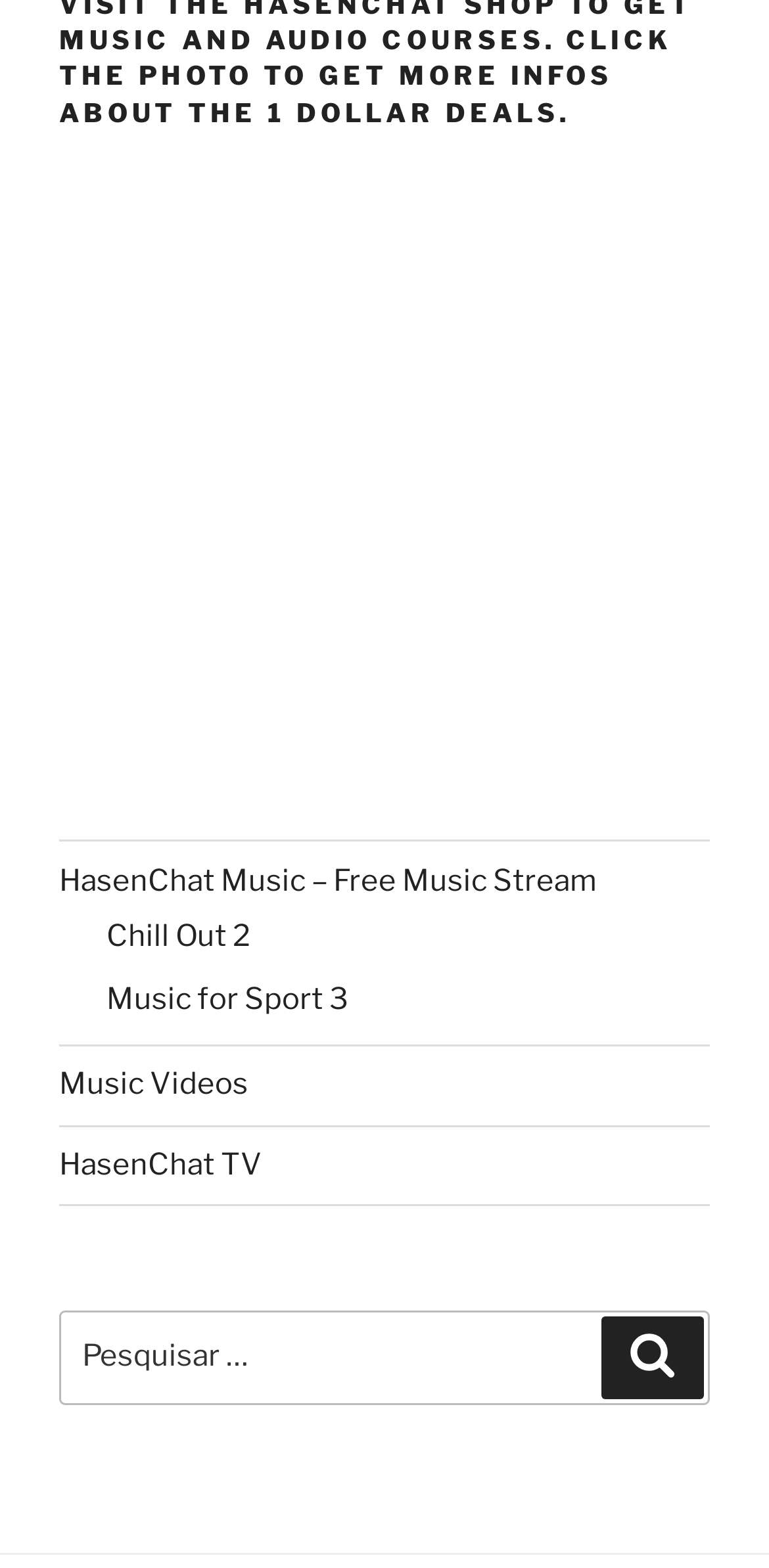Provide a brief response to the question using a single word or phrase: 
How many navigation links are there?

6